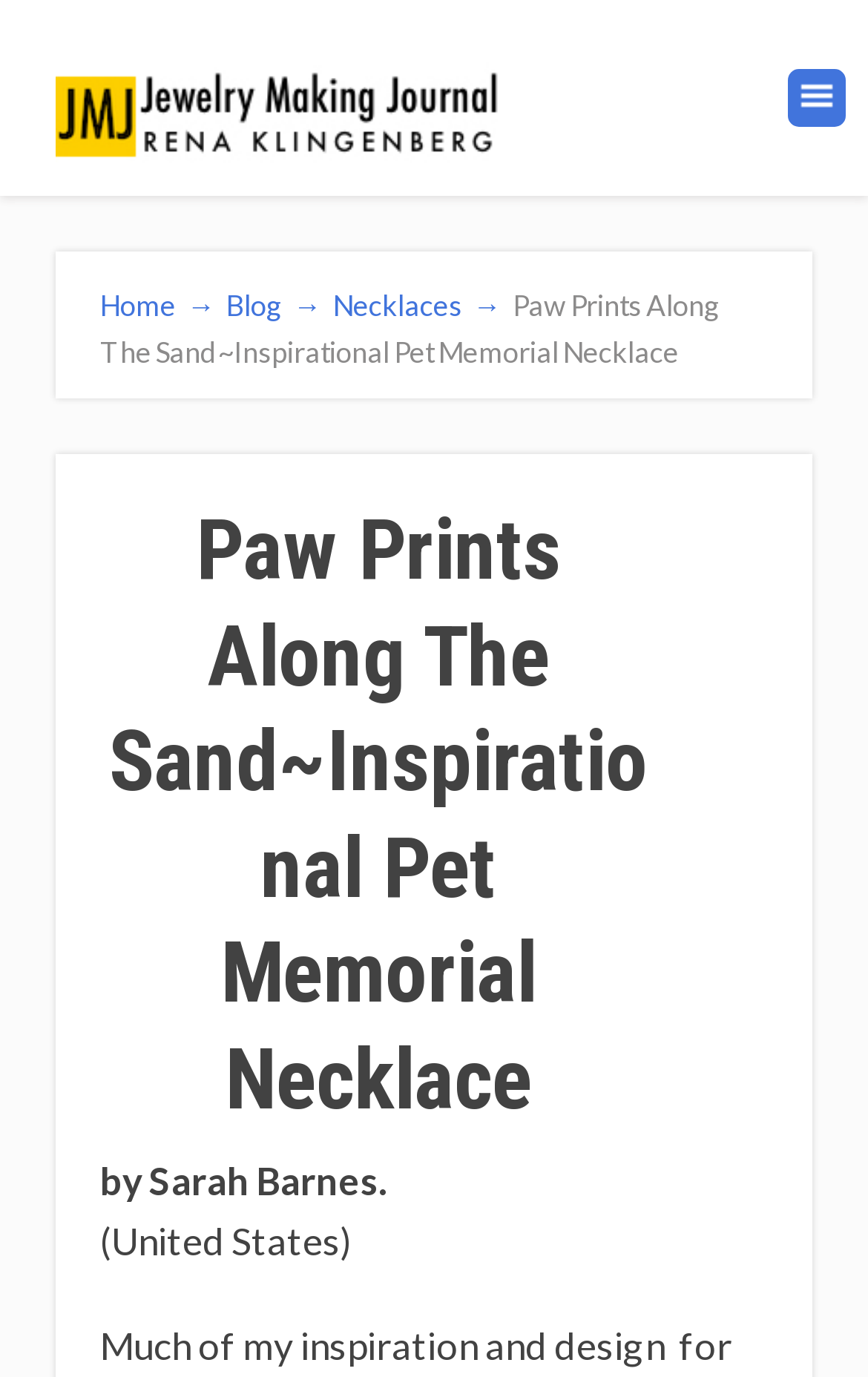Who is the author of the article?
Using the picture, provide a one-word or short phrase answer.

Sarah Barnes